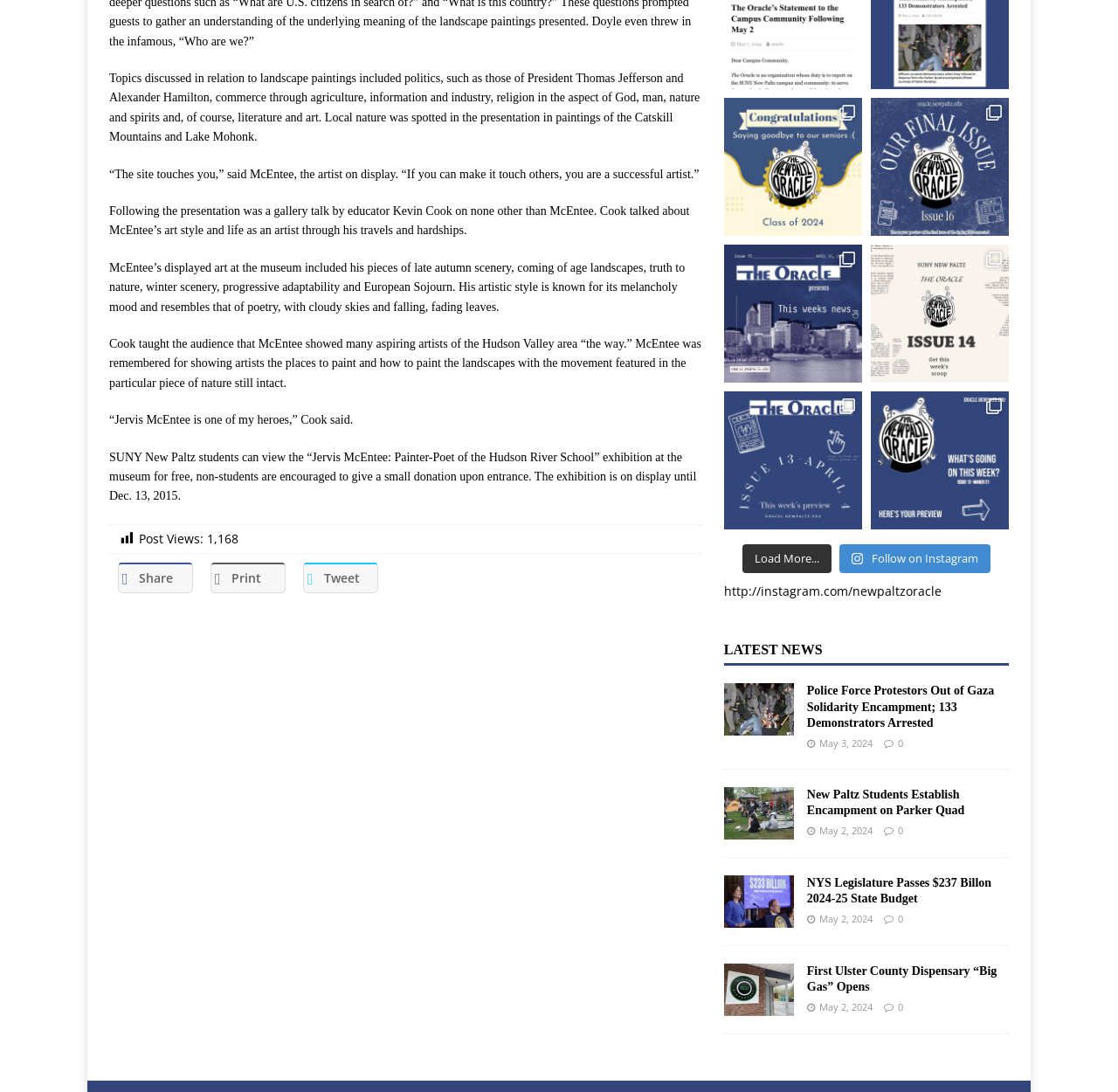Based on the element description: "Register", identify the bounding box coordinates for this UI element. The coordinates must be four float numbers between 0 and 1, listed as [left, top, right, bottom].

None